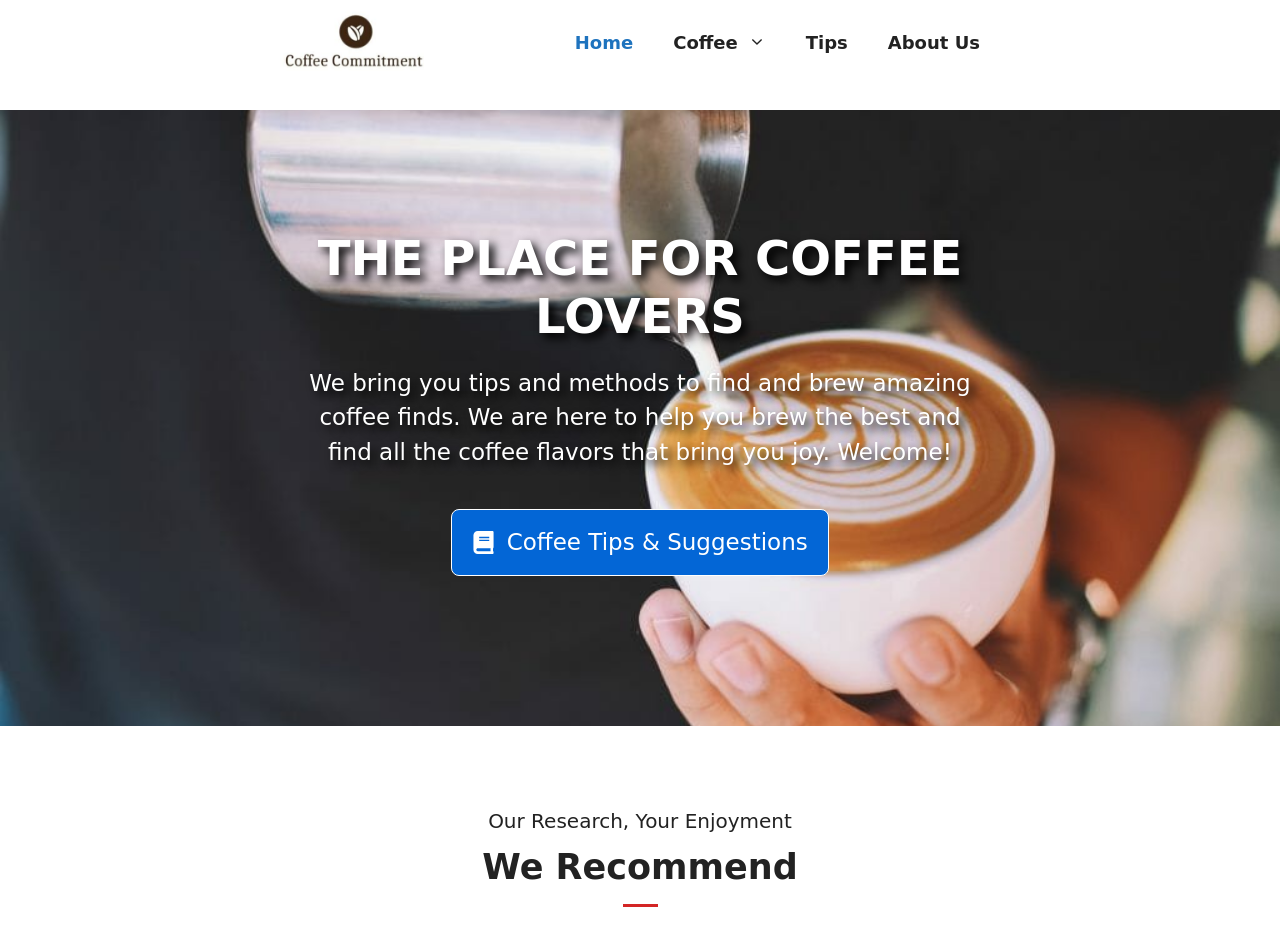Carefully observe the image and respond to the question with a detailed answer:
What is the section below the main heading about?

The section below the main heading 'THE PLACE FOR COFFEE LOVERS' contains three headings: 'Our Research, Your Enjoyment', 'We Recommend', and an empty heading. This suggests that this section is about the website's research and recommendations related to coffee.